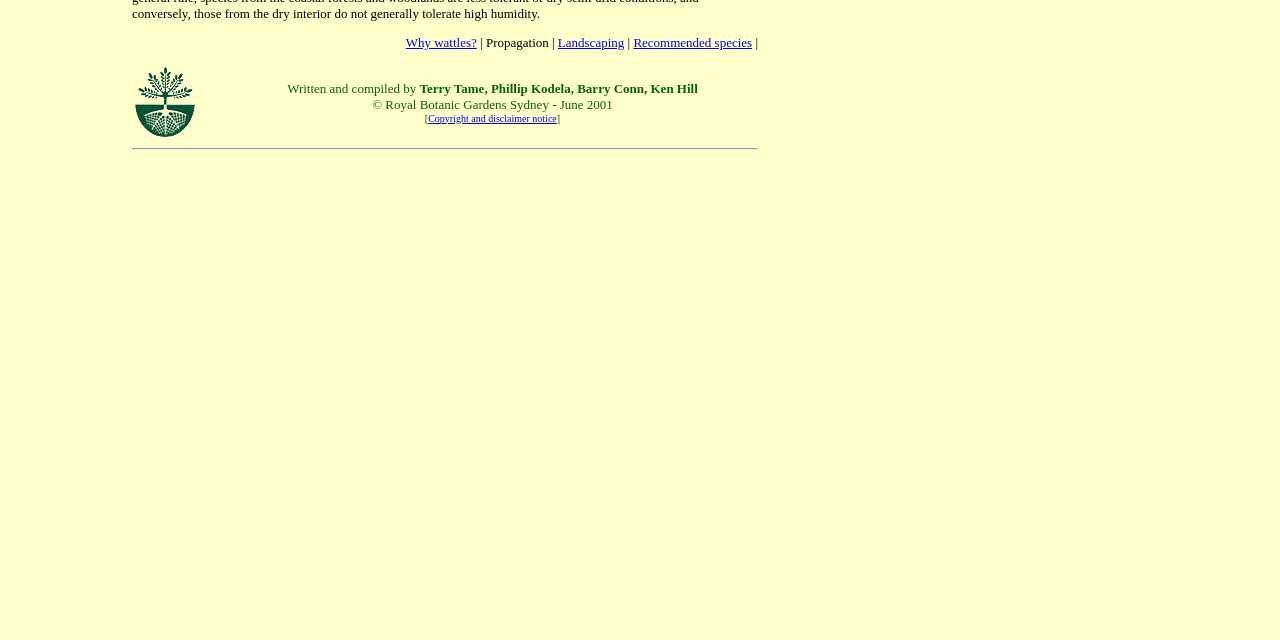Predict the bounding box of the UI element based on the description: "Pay Online". The coordinates should be four float numbers between 0 and 1, formatted as [left, top, right, bottom].

None